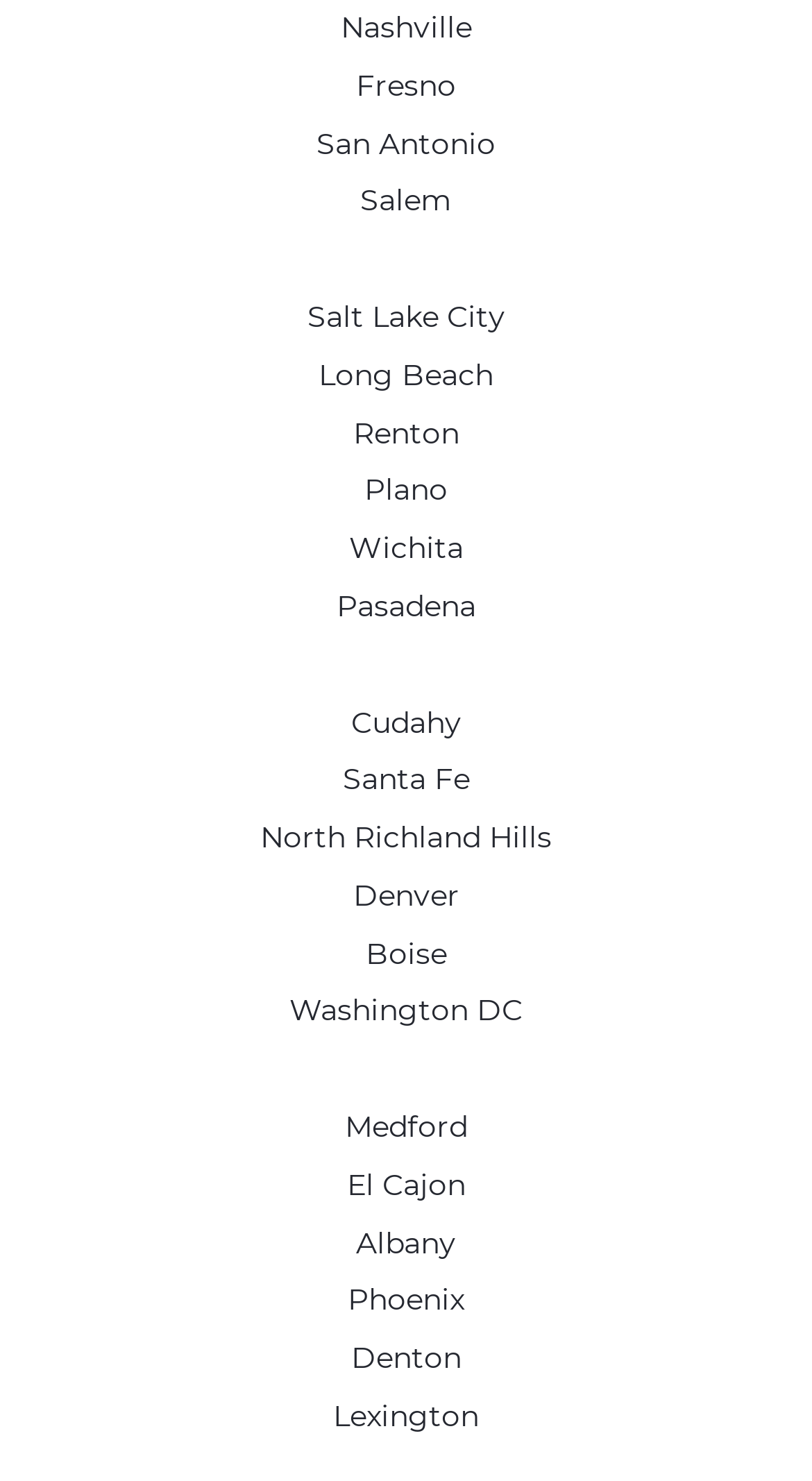What is the topmost city?
Answer the question in as much detail as possible.

I compared the y1 coordinates of the bounding boxes of all link elements and found that the link with the text 'Nashville' has the smallest y1 value, indicating that it is the topmost city.